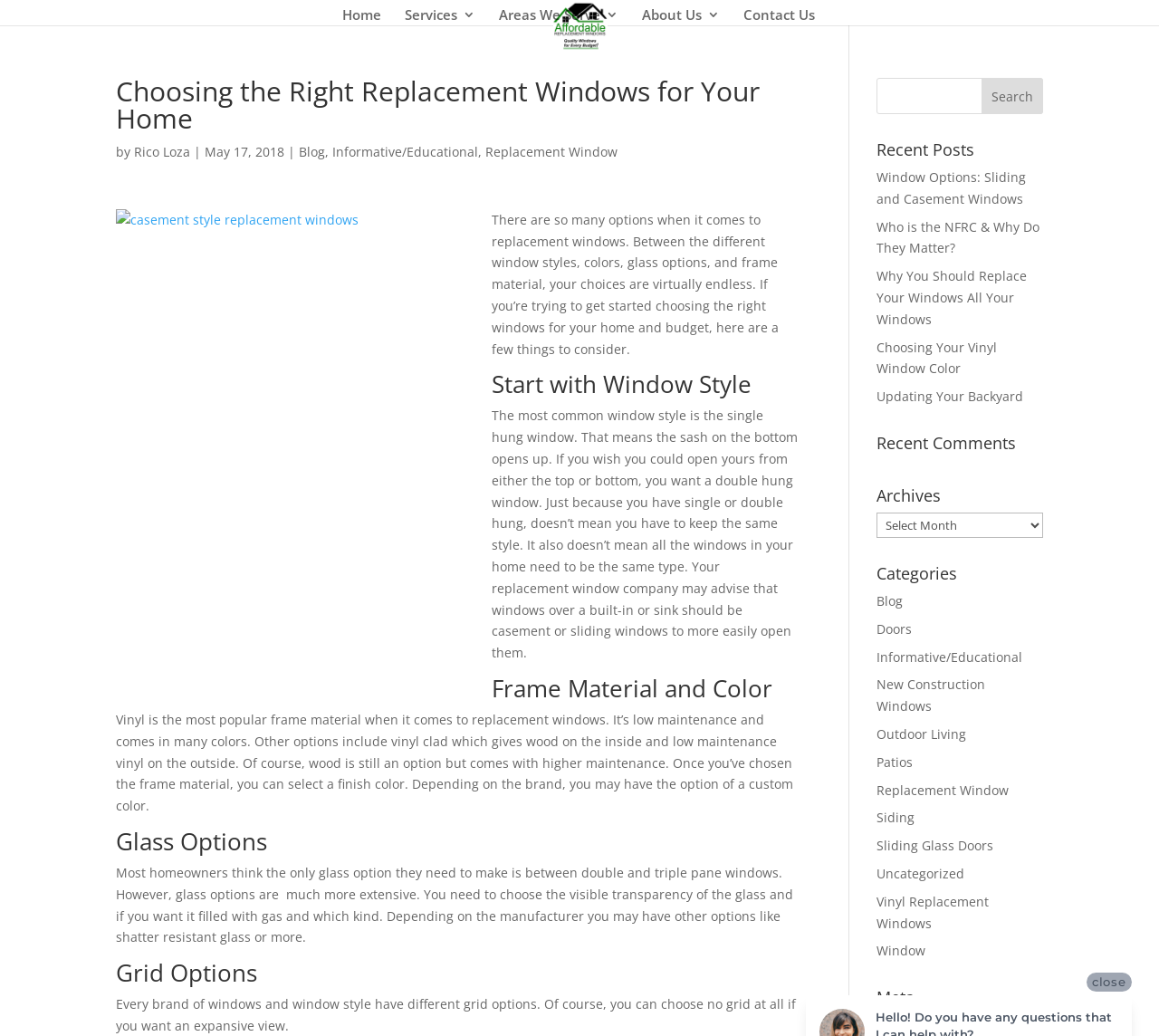Can you give a comprehensive explanation to the question given the content of the image?
What is the name of the company?

The name of the company can be found in the top-left corner of the webpage, where it says 'Affordable Replacement Windows' in the logo.